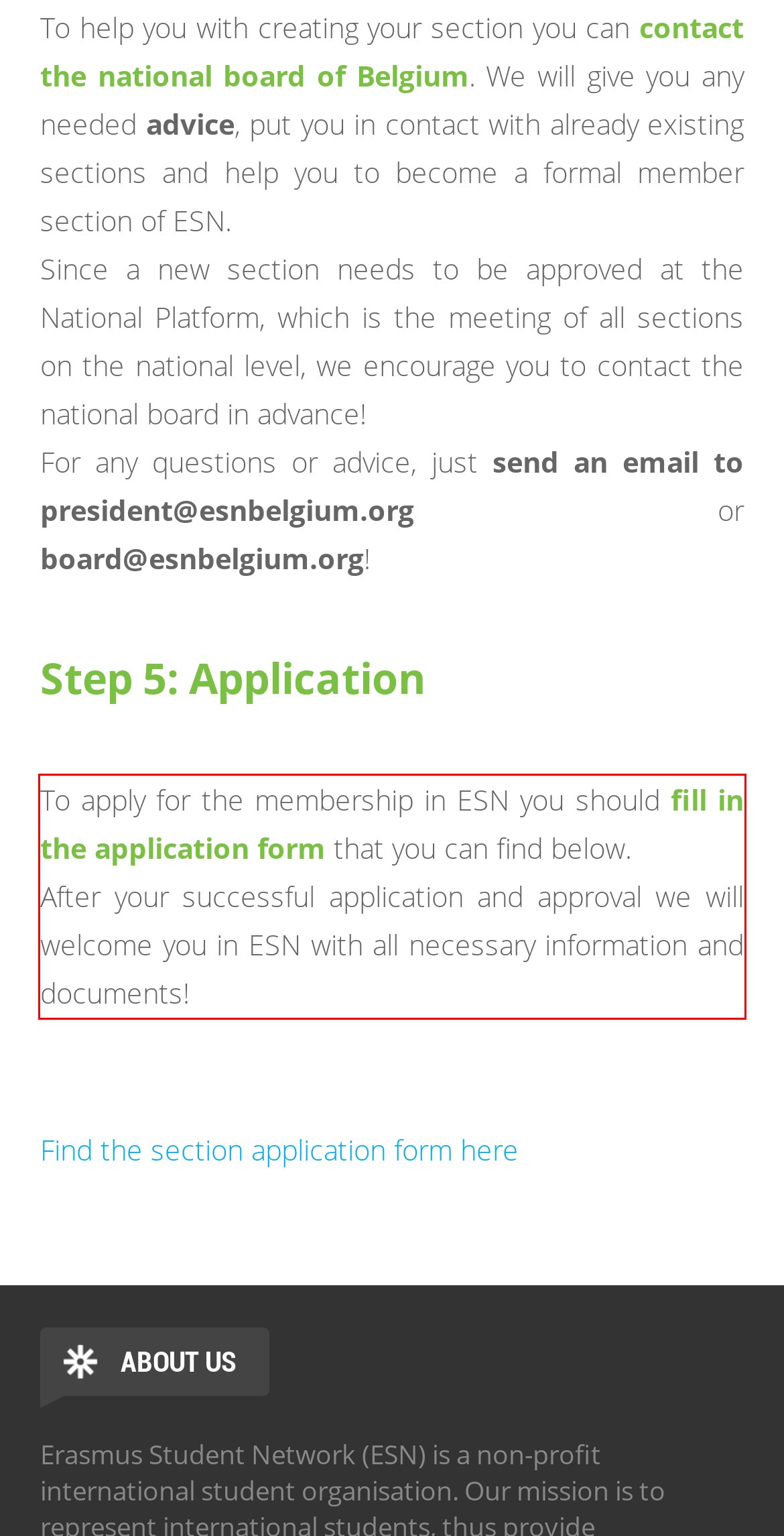With the provided screenshot of a webpage, locate the red bounding box and perform OCR to extract the text content inside it.

To apply for the membership in ESN you should fill in the application form that you can find below. After your successful application and approval we will welcome you in ESN with all necessary information and documents!